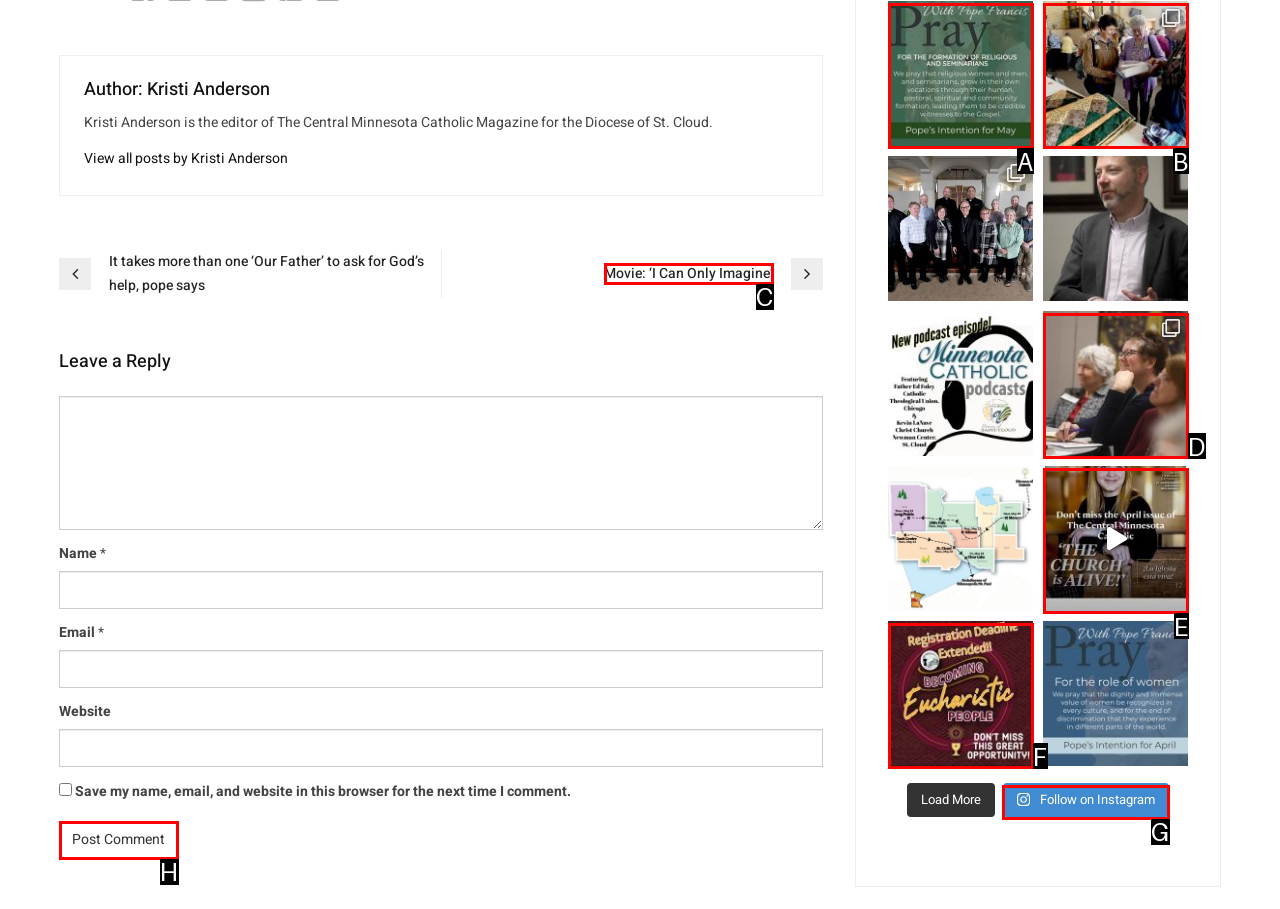From the description: Follow on Instagram, select the HTML element that fits best. Reply with the letter of the appropriate option.

G